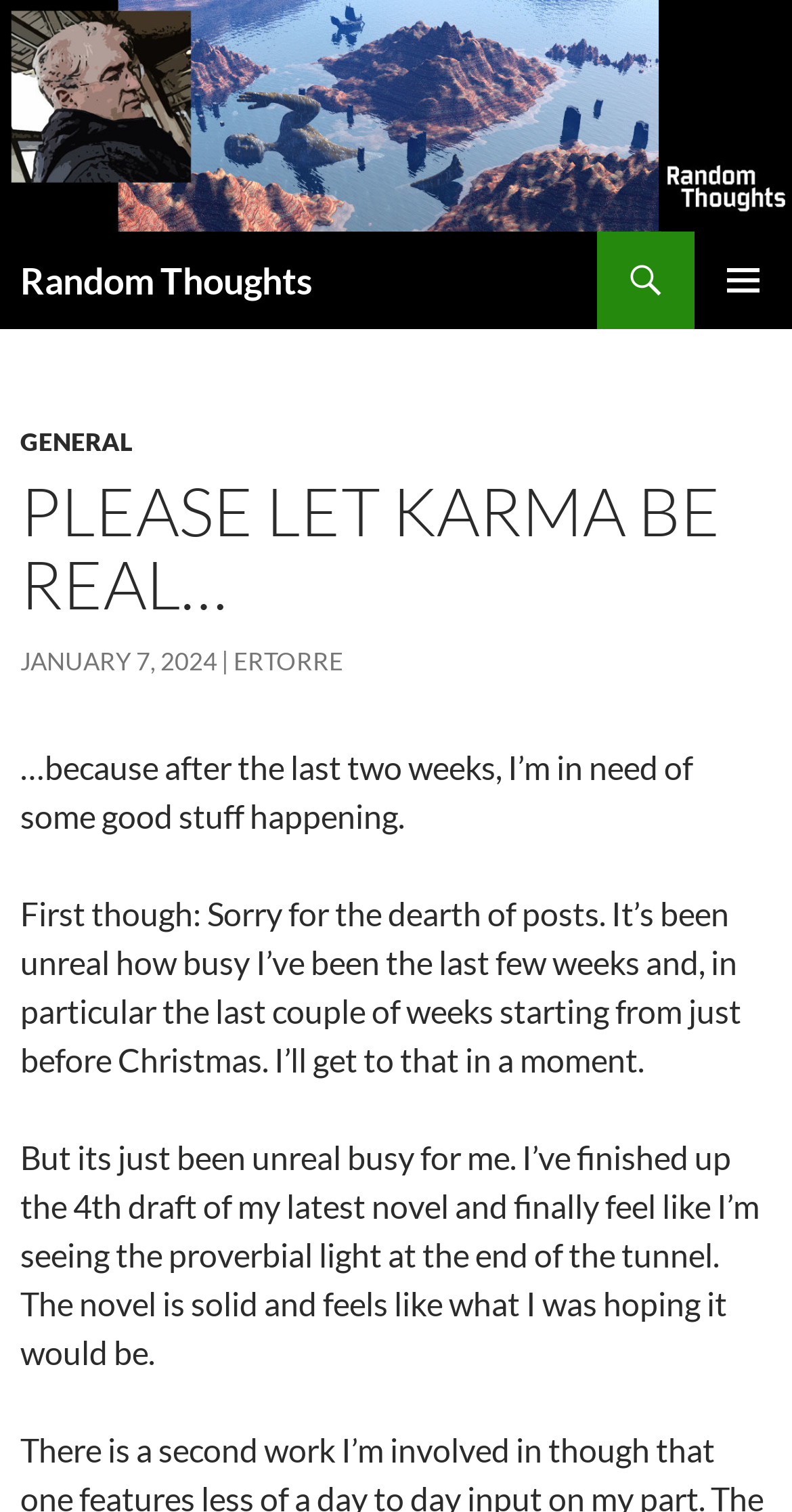Identify the bounding box for the UI element that is described as follows: "alt="Random Thoughts"".

[0.0, 0.061, 1.0, 0.086]